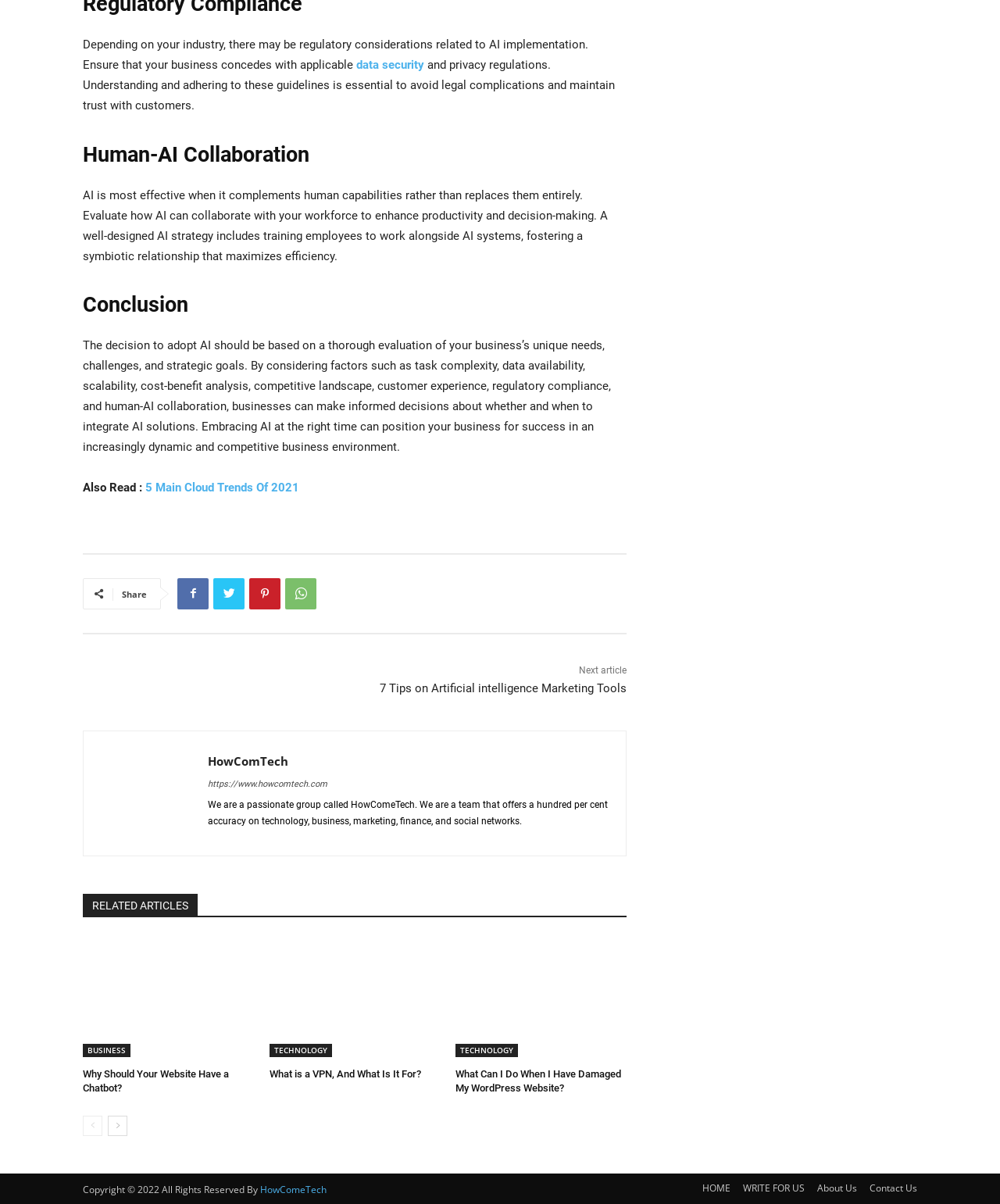Given the description "parent_node: HowComTech title="HowComTech"", determine the bounding box of the corresponding UI element.

[0.1, 0.621, 0.191, 0.697]